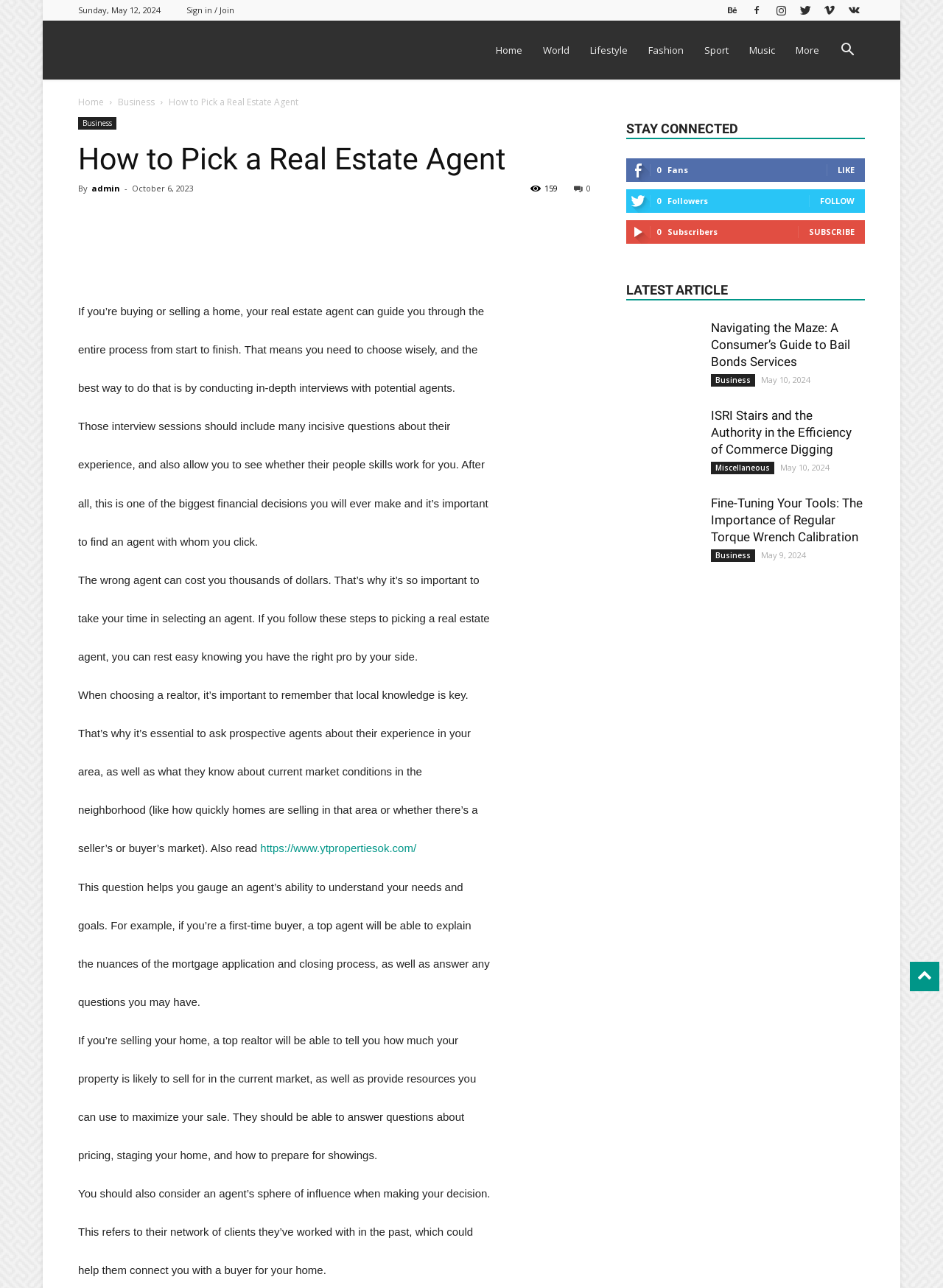Please determine the bounding box coordinates of the element to click on in order to accomplish the following task: "Click on the 'Business' link". Ensure the coordinates are four float numbers ranging from 0 to 1, i.e., [left, top, right, bottom].

[0.125, 0.074, 0.164, 0.084]